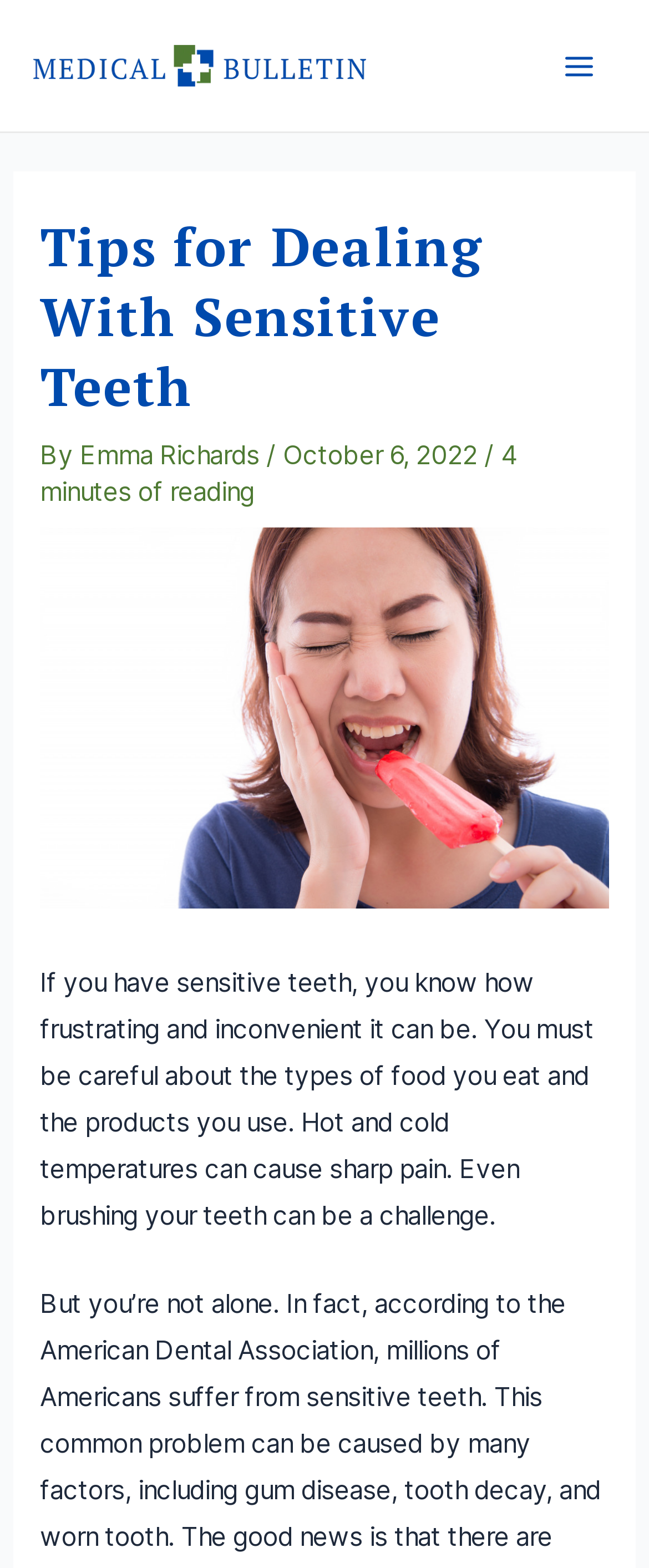Describe the webpage meticulously, covering all significant aspects.

The webpage is about dealing with sensitive teeth, with a focus on providing tips to manage the pain. At the top left corner, there is a Medical Bulletin logo, which is a link. Next to it, on the top right corner, there is a Main Menu button. 

Below the logo, there is a header section that spans the entire width of the page. It contains a heading that reads "Tips for Dealing With Sensitive Teeth" and is accompanied by the author's name, "Emma Richards", and the date "October 6, 2022". The author's name is a link. There is also a text that indicates the reading time, "4 minutes of reading". 

Below the header section, there is an image of a woman holding her cheek due to sensitivity from eating an ice pop, which takes up most of the width of the page. 

Underneath the image, there is a block of text that describes the struggles of having sensitive teeth, including the need to be careful with food and products, and the pain caused by hot and cold temperatures, even when brushing teeth.